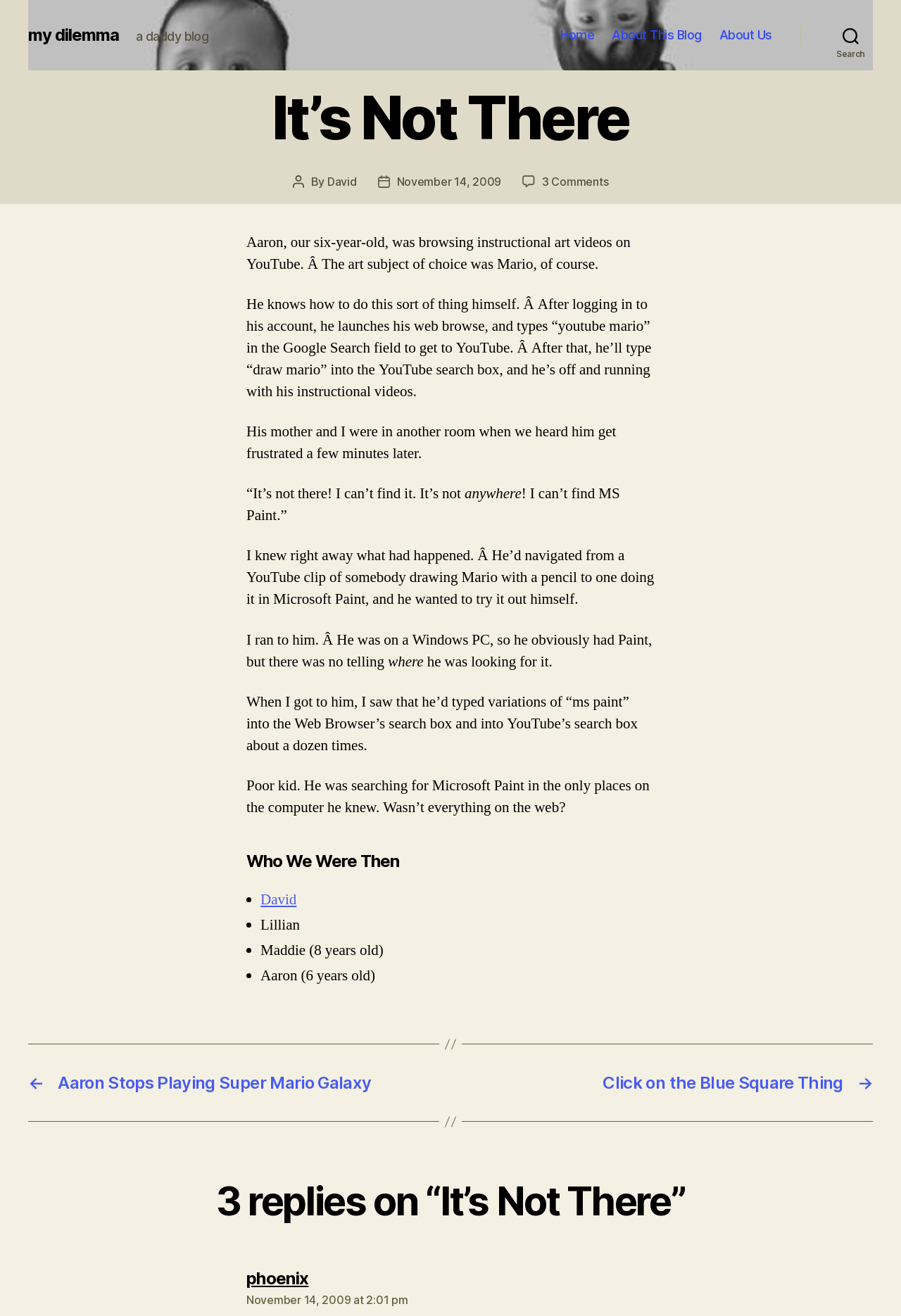Locate the heading on the webpage and return its text.

It’s Not There